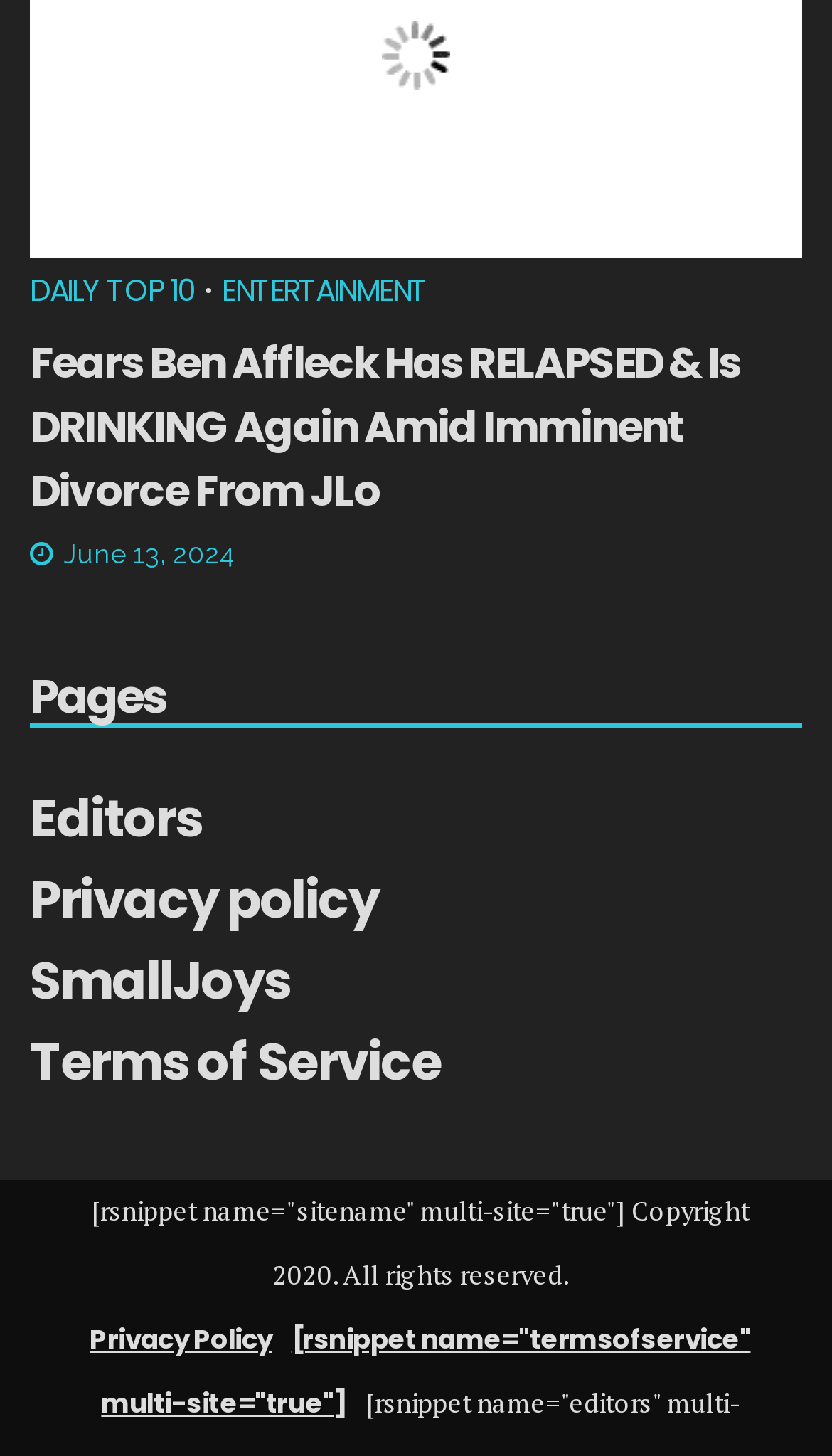Please locate the bounding box coordinates for the element that should be clicked to achieve the following instruction: "Click on DAILY TOP 10". Ensure the coordinates are given as four float numbers between 0 and 1, i.e., [left, top, right, bottom].

[0.036, 0.177, 0.233, 0.227]